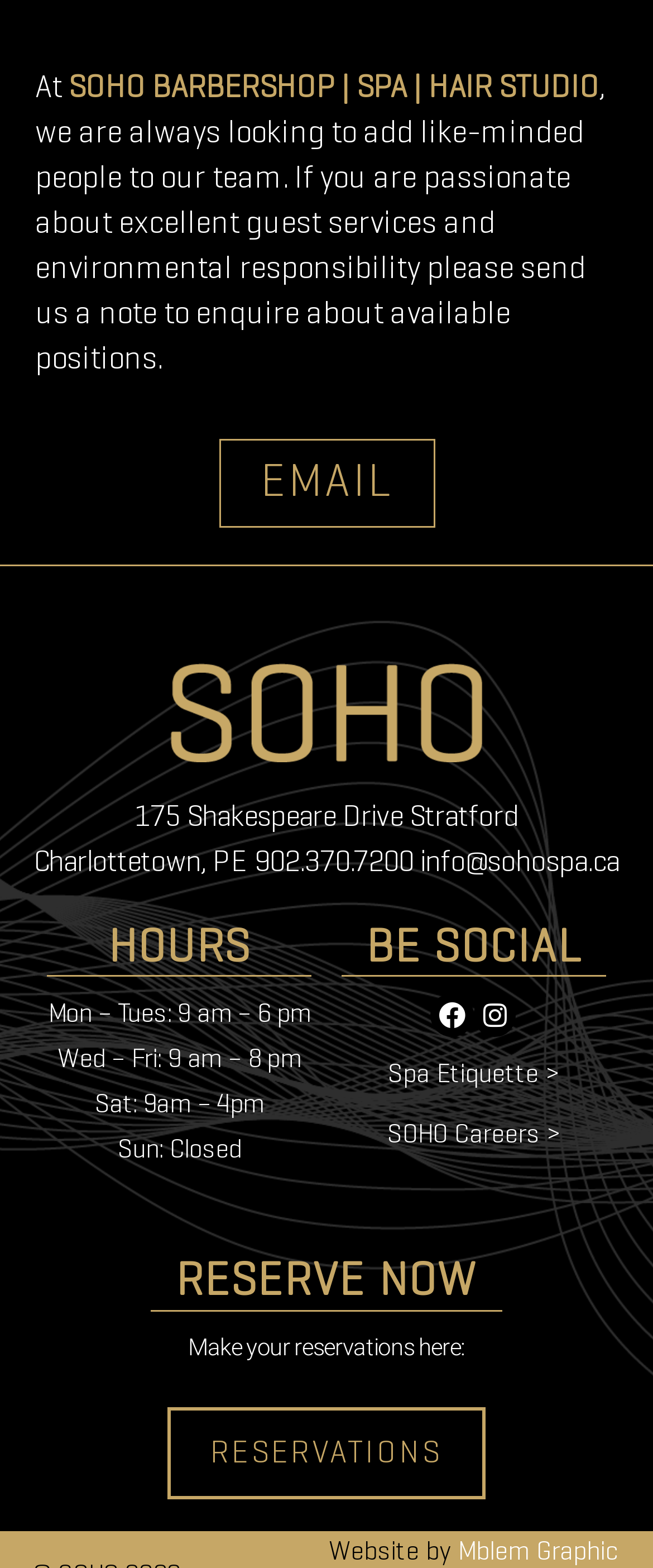Determine the bounding box for the UI element described here: "Email".

[0.335, 0.28, 0.665, 0.337]